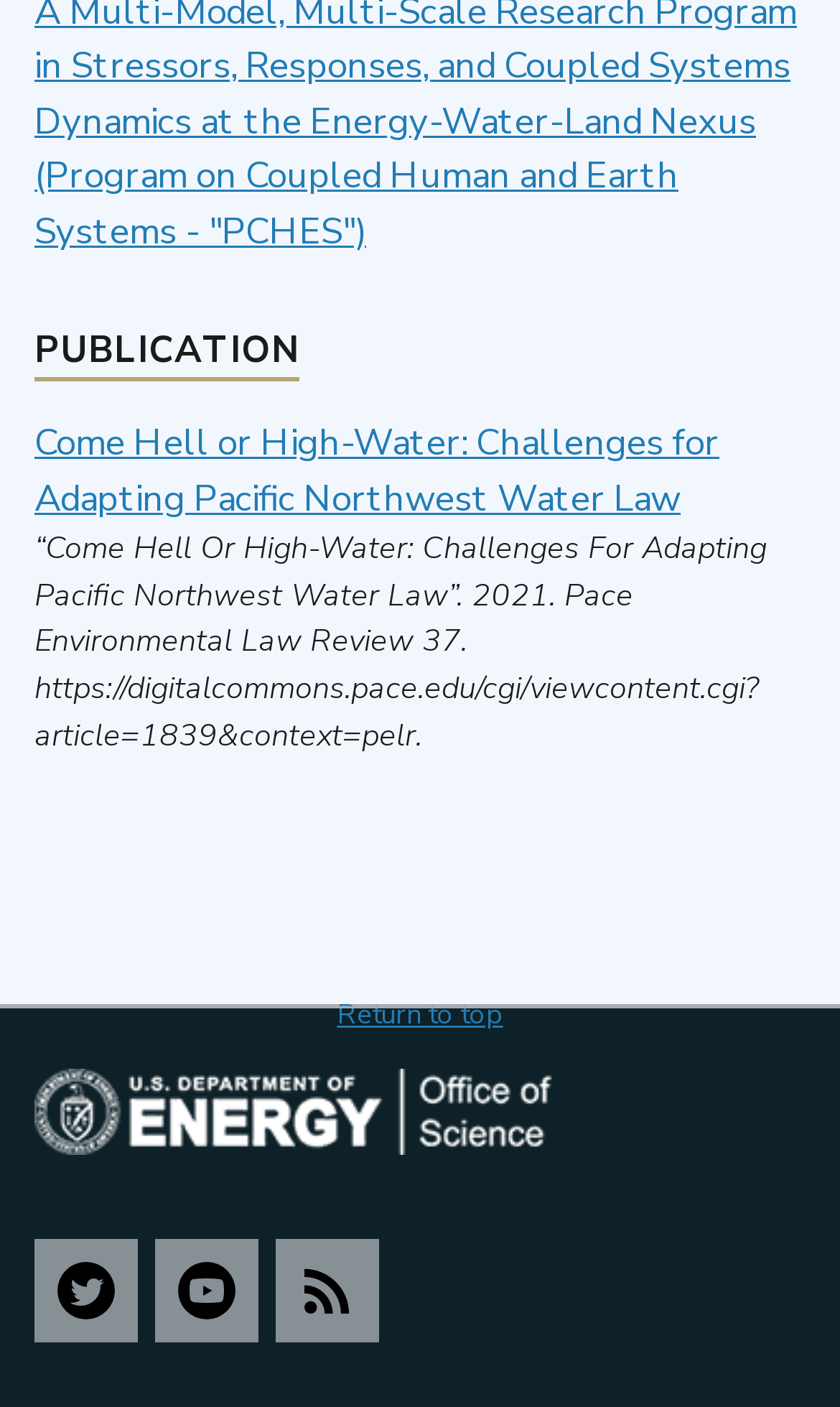Find the bounding box coordinates for the HTML element specified by: "Return to top".

[0.401, 0.708, 0.599, 0.735]